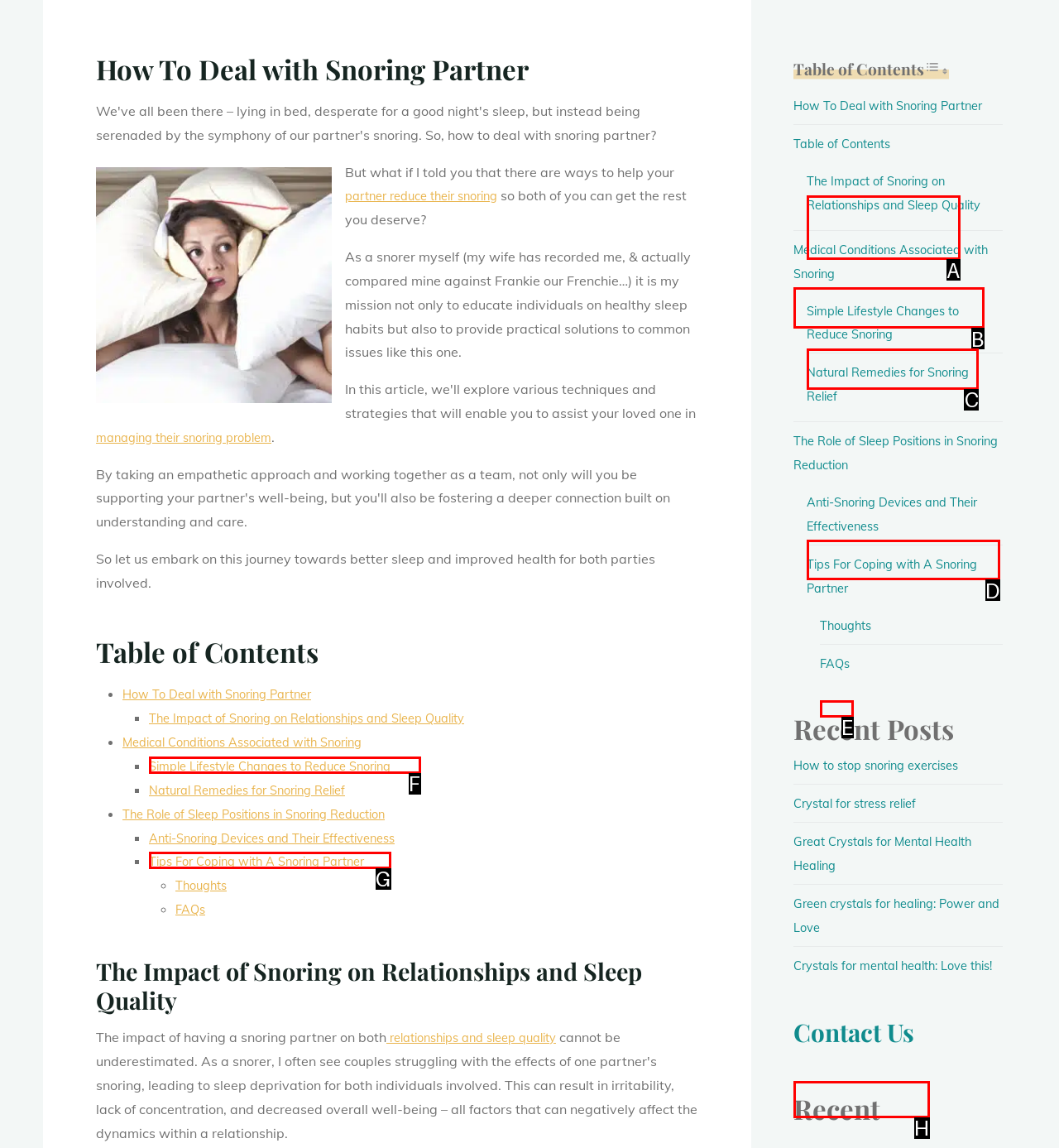Point out the HTML element I should click to achieve the following: Explore 'Simple Lifestyle Changes to Reduce Snoring' Reply with the letter of the selected element.

C